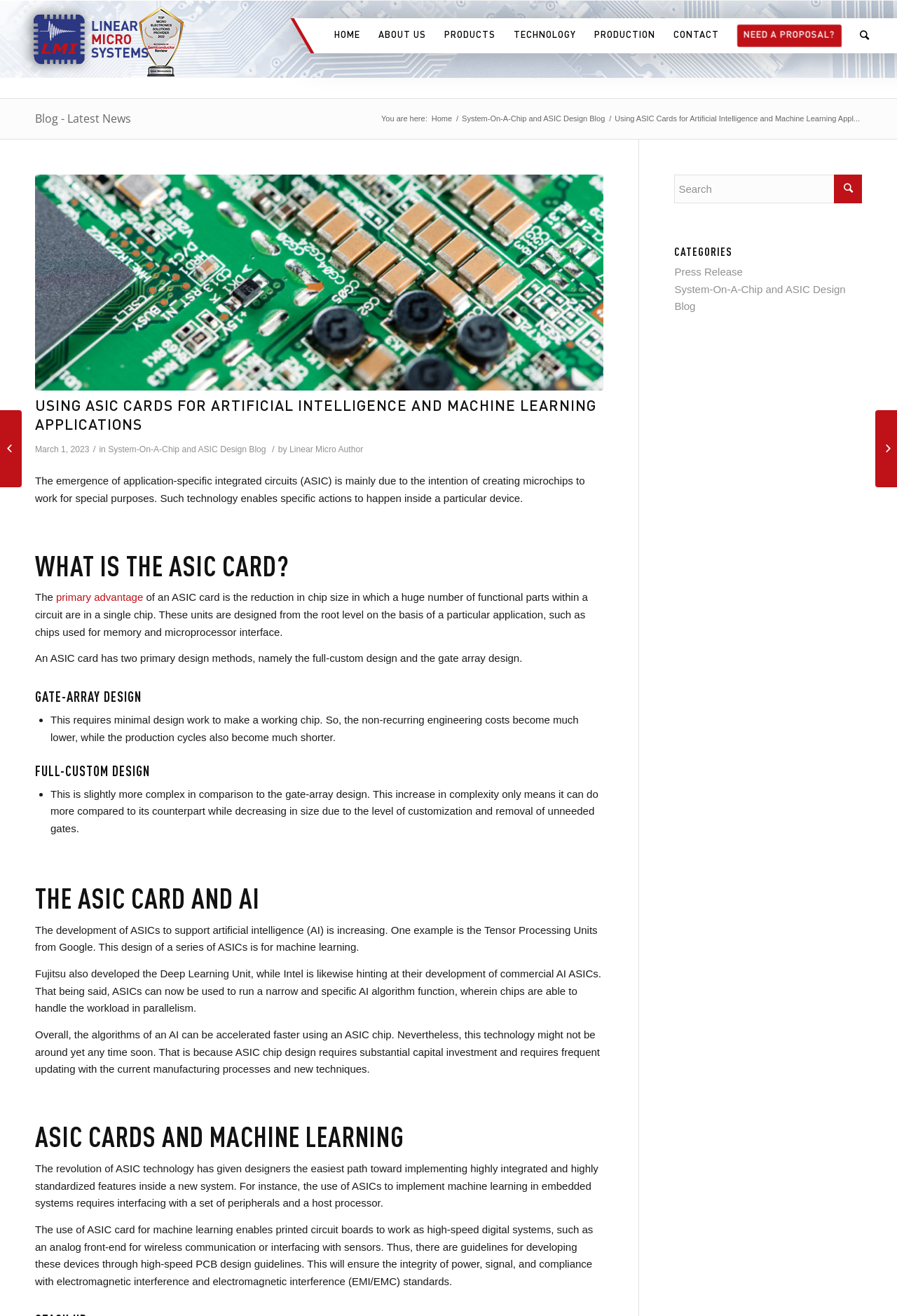What is the purpose of ASIC cards in machine learning?
Utilize the information in the image to give a detailed answer to the question.

According to the webpage, ASIC cards can be used to accelerate AI algorithms in machine learning applications. This is mentioned in the section 'ASIC CARDS AND MACHINE LEARNING', where it is stated that 'The use of ASIC card for machine learning enables printed circuit boards to work as high-speed digital systems'.